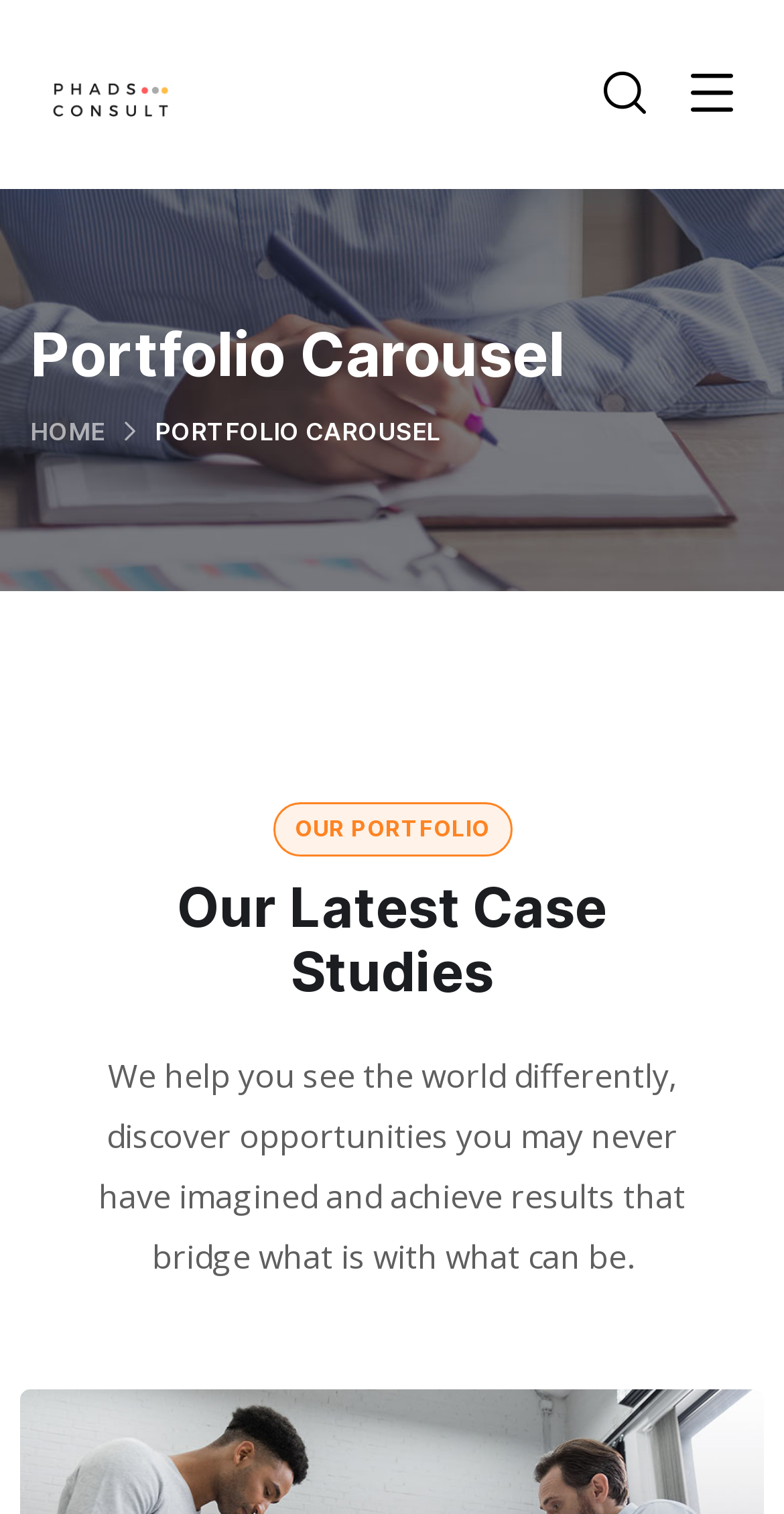Please provide a comprehensive answer to the question below using the information from the image: What is the focus of the company's portfolio?

The focus of the company's portfolio can be inferred from the heading element that says 'Our Latest Case Studies' which suggests that the company's portfolio is focused on showcasing its latest case studies.